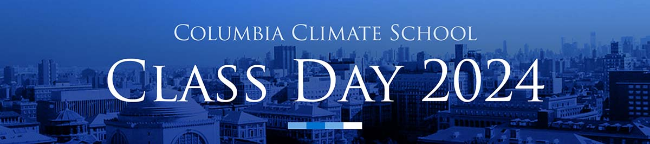Give a thorough caption of the image, focusing on all visible elements.

The image features a vibrant blue background showcasing the Columbia campus skyline, accompanied by prominent text that reads "Columbia Climate School Class Day 2024." This design highlights a momentous occasion celebrating graduates from the Climate School, embodying both academic achievement and future aspirations in environmental stewardship. The visual representation reflects the institution's commitment to education in climate and sustainability, marking an important milestone for the Class of 2024.